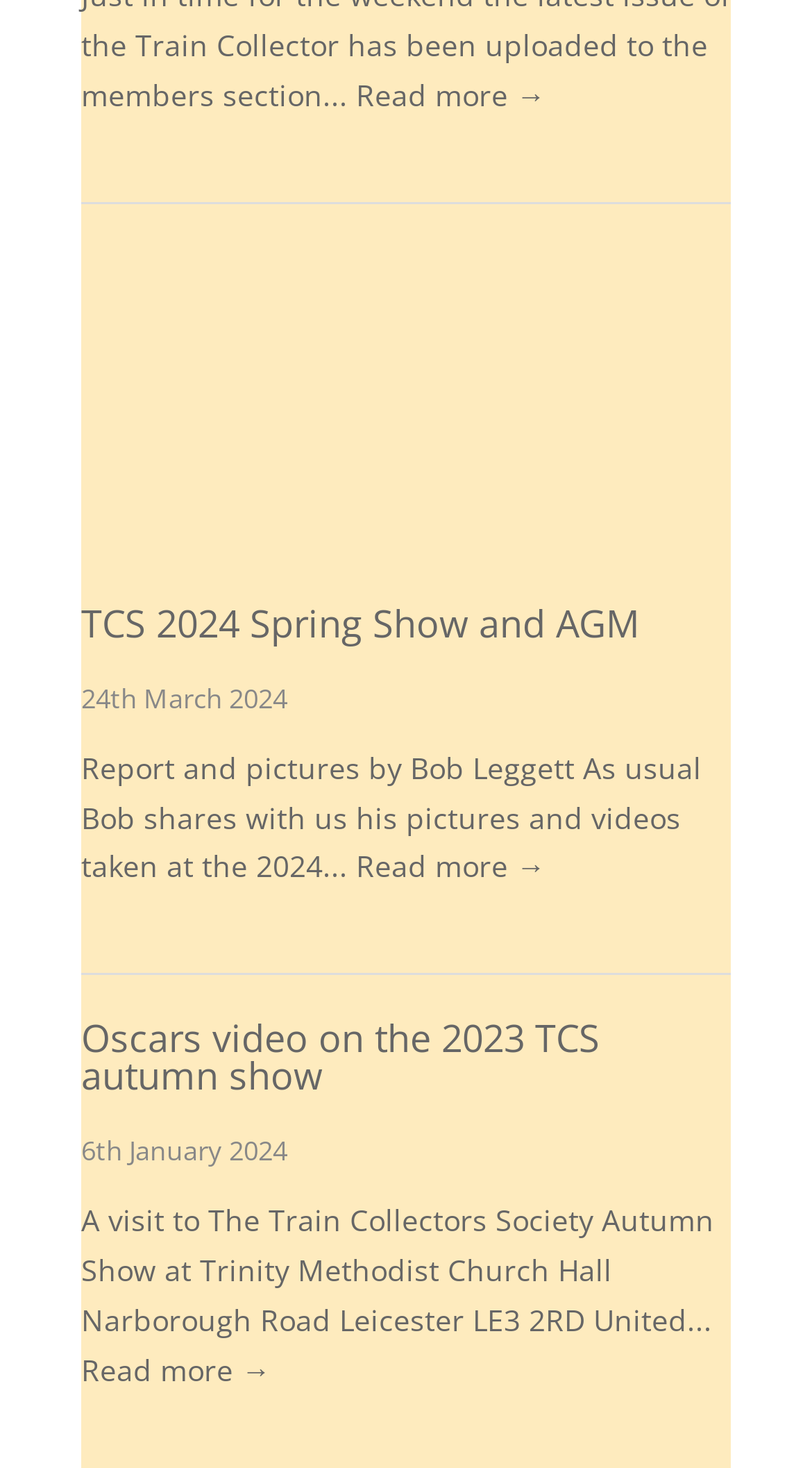Find the bounding box coordinates of the UI element according to this description: "Read more →".

[0.1, 0.919, 0.333, 0.946]